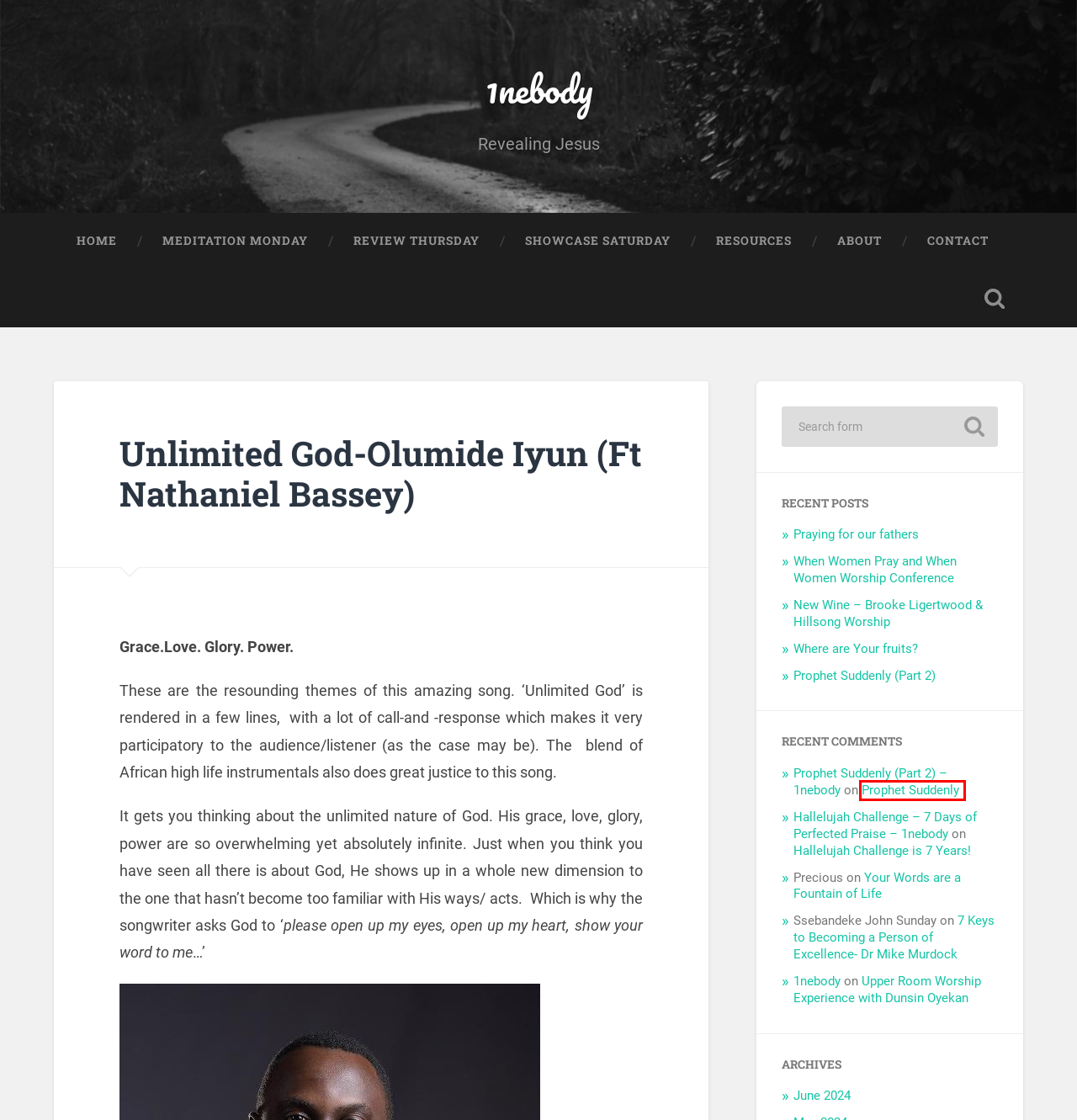You are provided with a screenshot of a webpage containing a red rectangle bounding box. Identify the webpage description that best matches the new webpage after the element in the bounding box is clicked. Here are the potential descriptions:
A. Prophet Suddenly  – 1nebody
B. Showcase Saturday – 1nebody
C. 1nebody
D. When Women Pray and When Women Worship Conference – 1nebody
E. Hallelujah Challenge is 7 Years! – 1nebody
F. Your Words are a Fountain of Life – 1nebody
G. Upper Room Worship Experience with Dunsin Oyekan – 1nebody
H. About – 1nebody

A